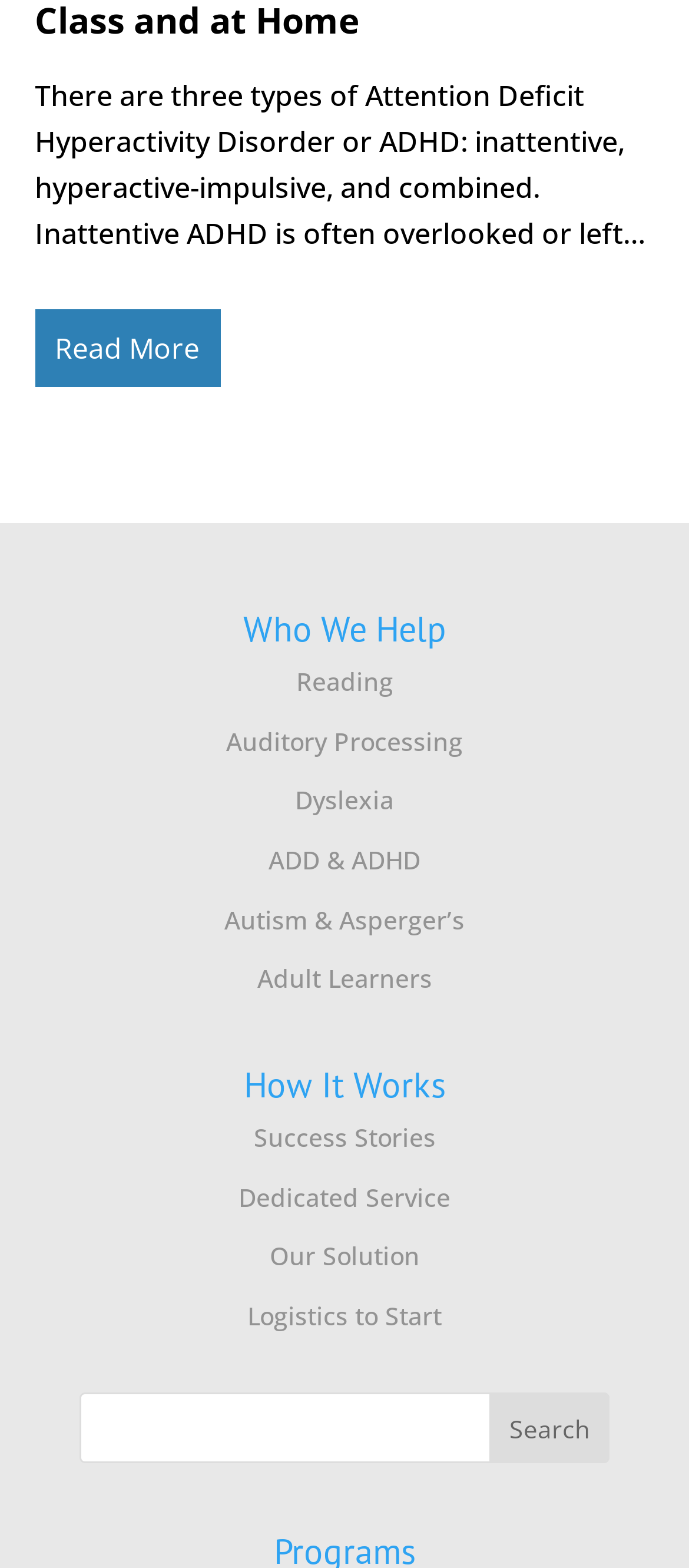How many links are listed under 'How It Works'?
Using the screenshot, give a one-word or short phrase answer.

4